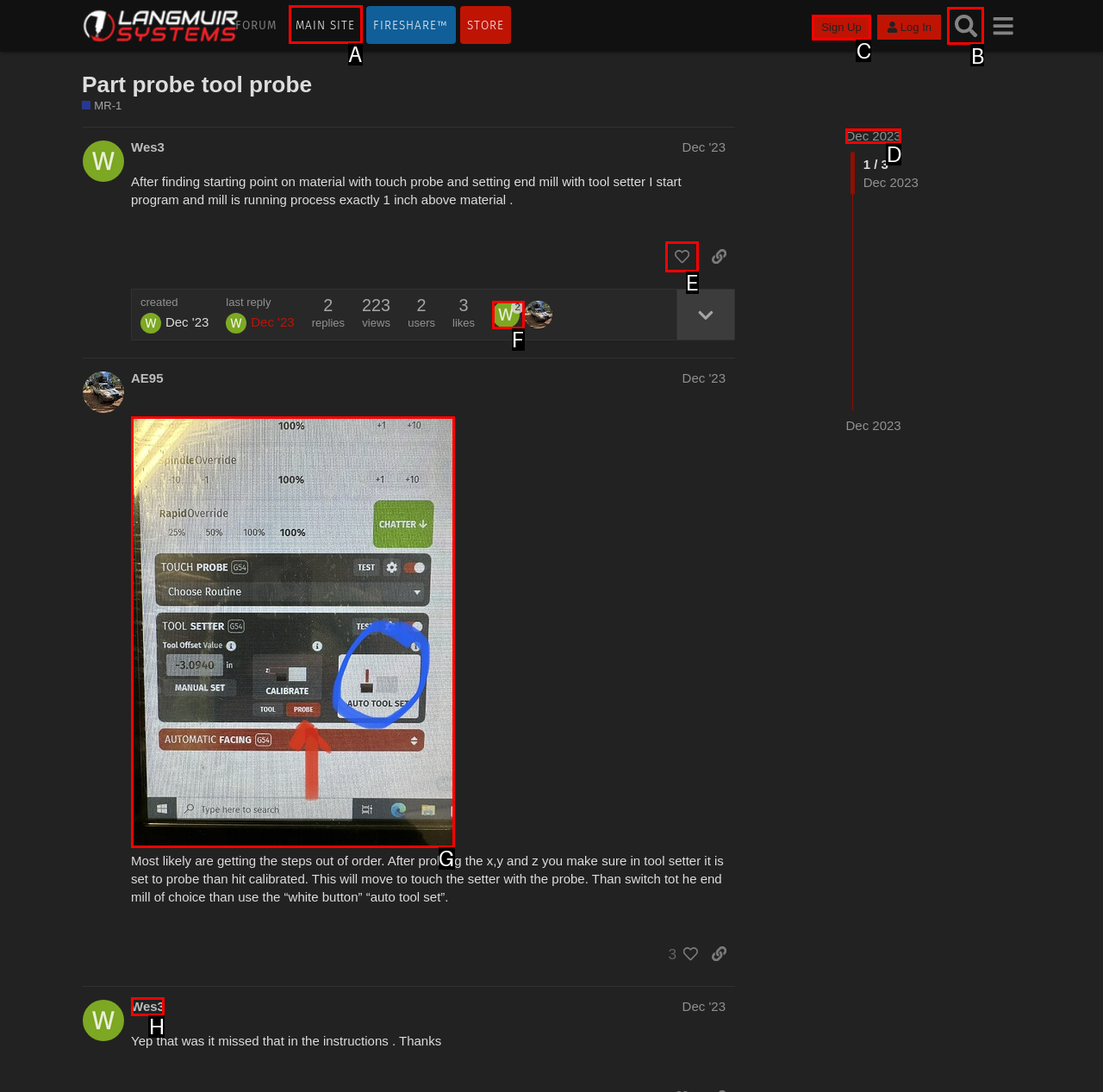Determine which option should be clicked to carry out this task: Search in the forum
State the letter of the correct choice from the provided options.

B